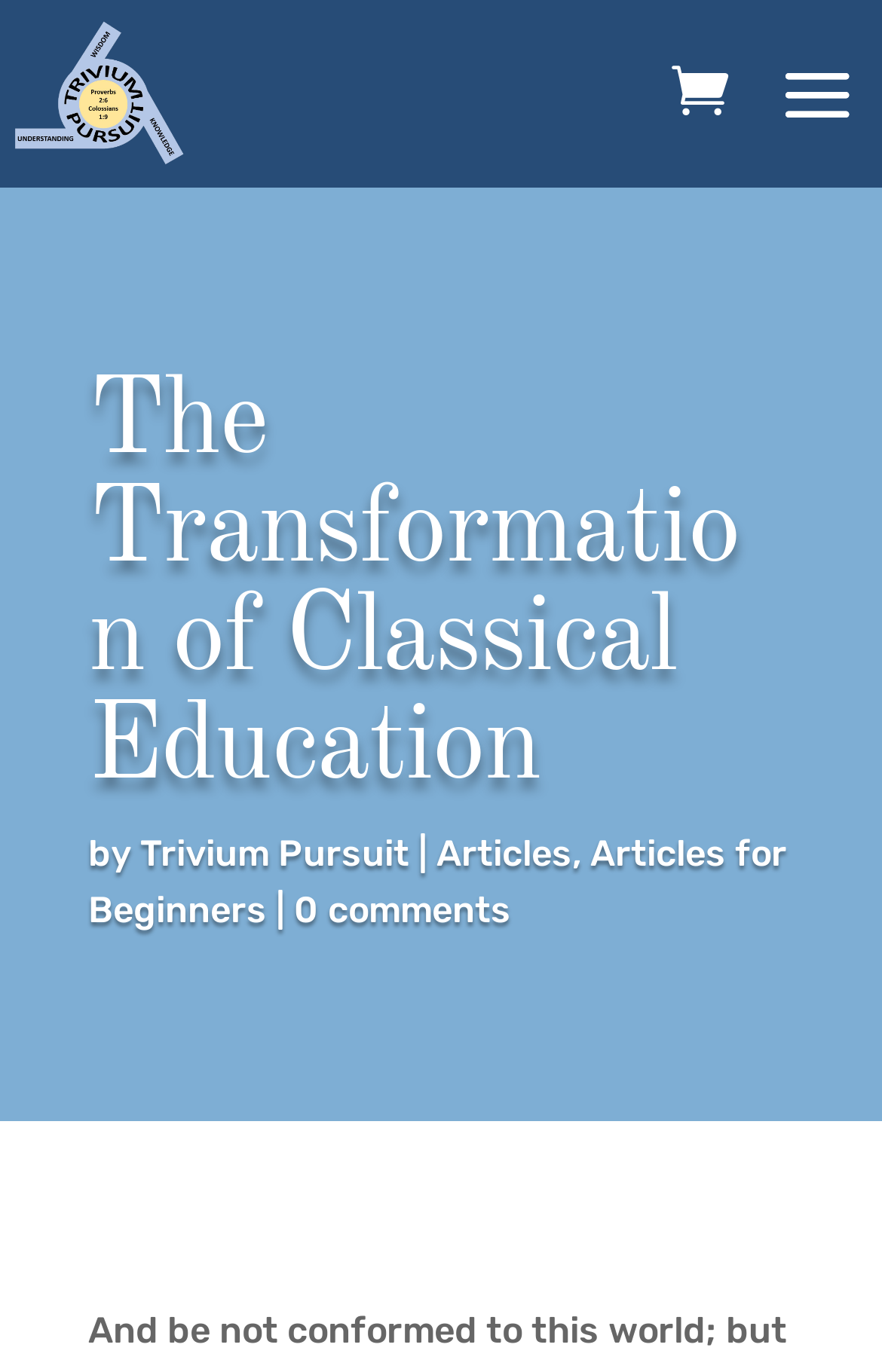Please find and provide the title of the webpage.

The Transformation of Classical Education